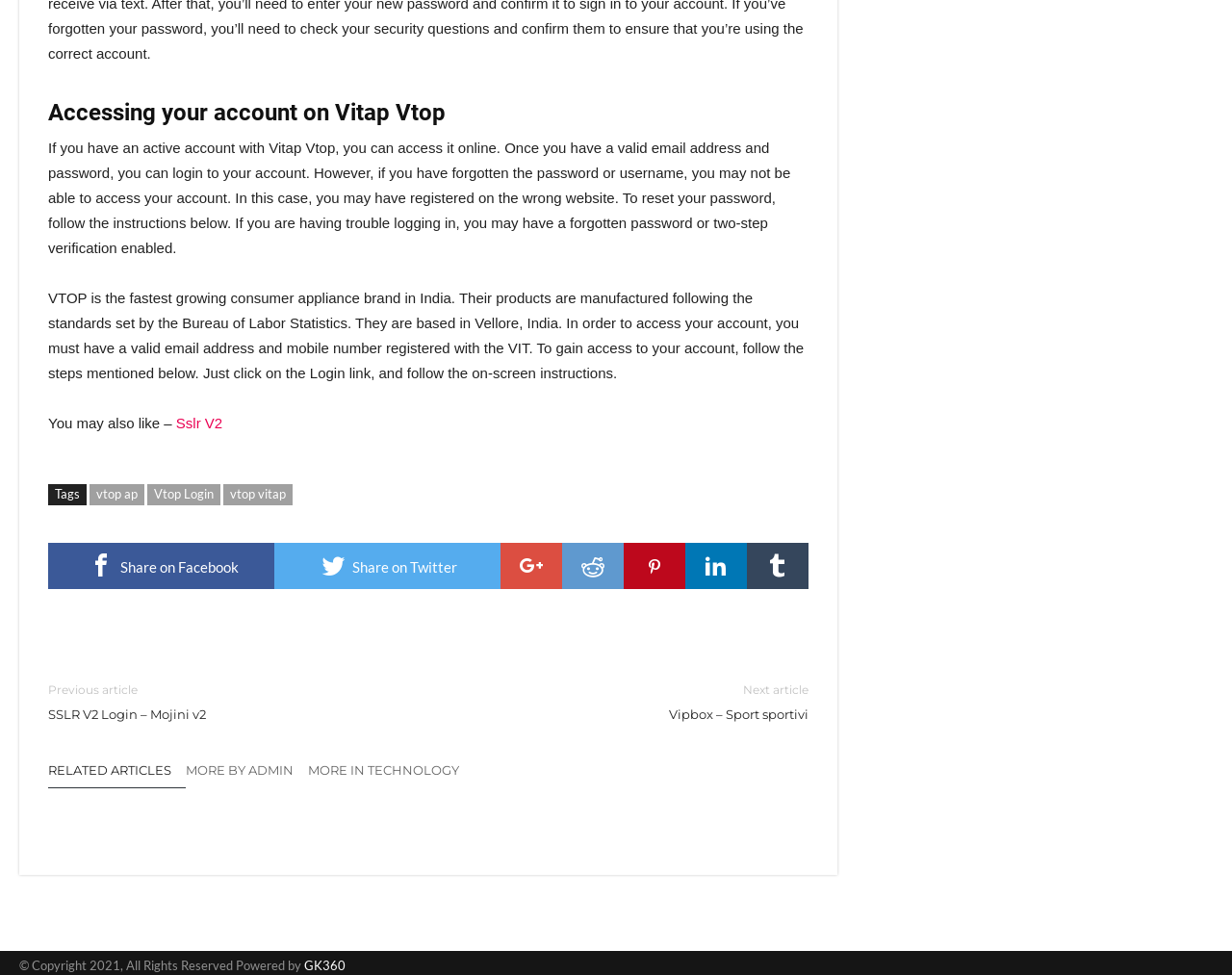Identify the bounding box coordinates of the clickable region to carry out the given instruction: "View the 'Training audience' information".

None